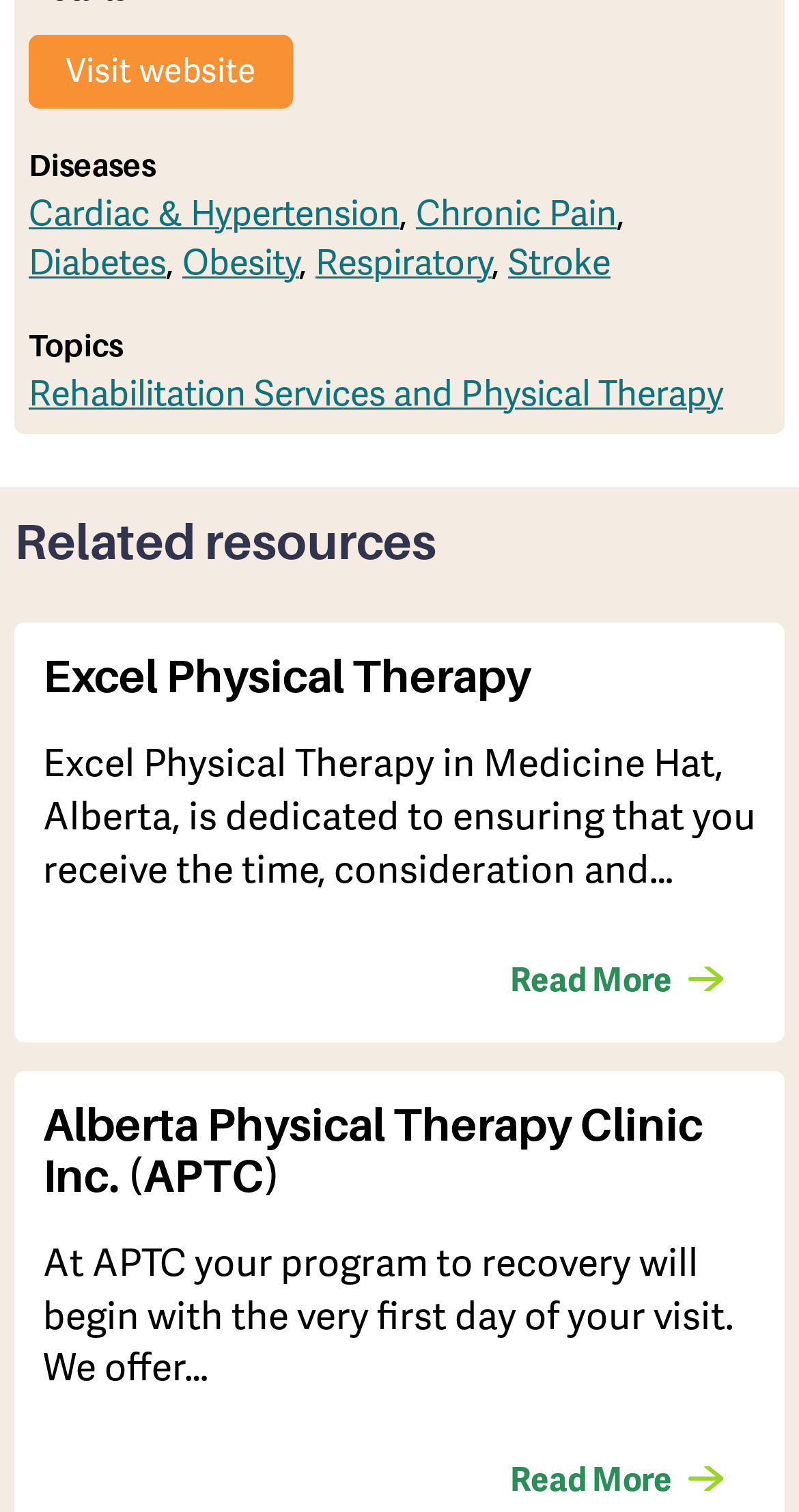Using the description "Cardiac & Hypertension", locate and provide the bounding box of the UI element.

[0.036, 0.126, 0.5, 0.156]